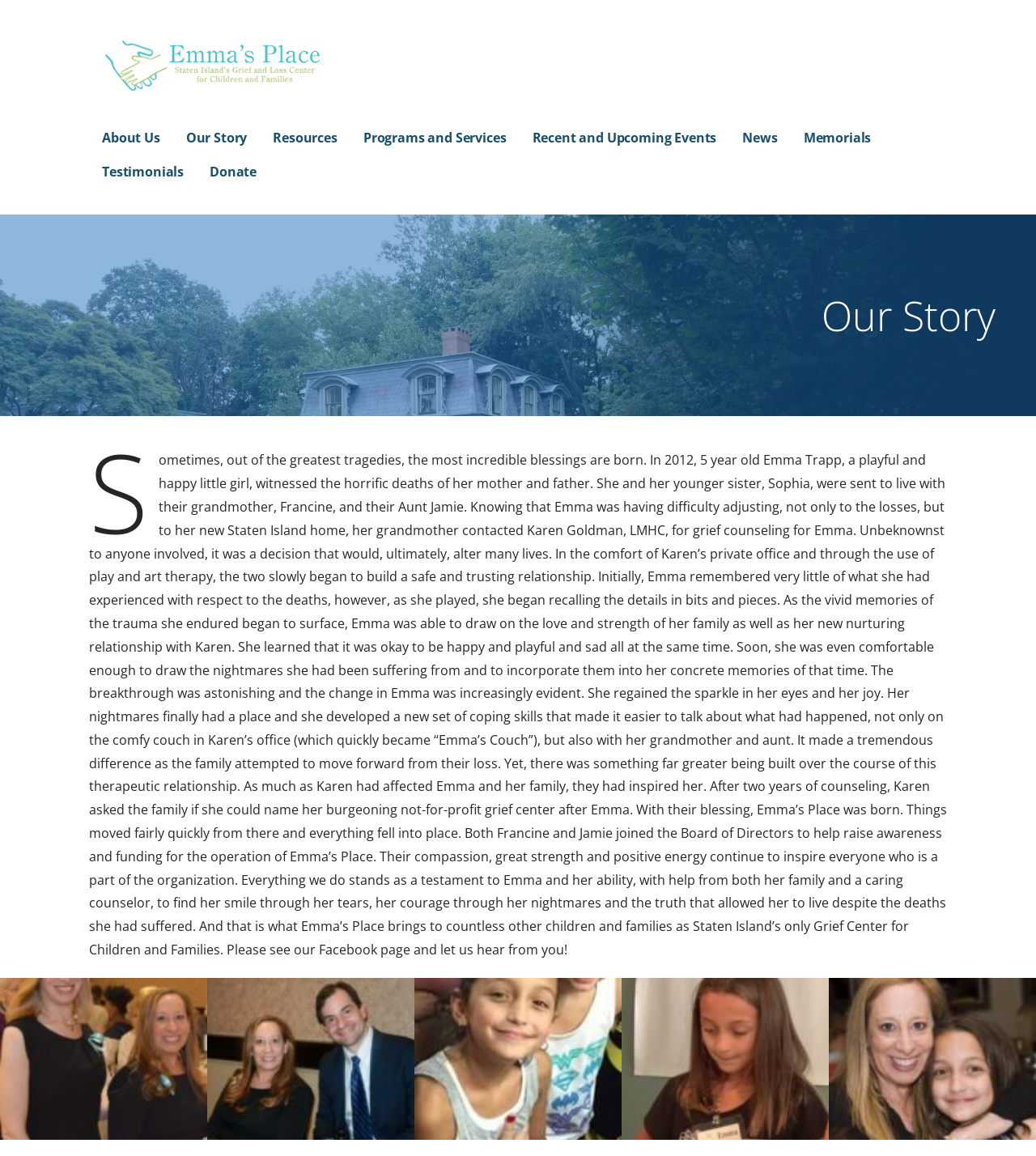Use a single word or phrase to answer the question:
What type of therapy was used to help Emma?

play and art therapy